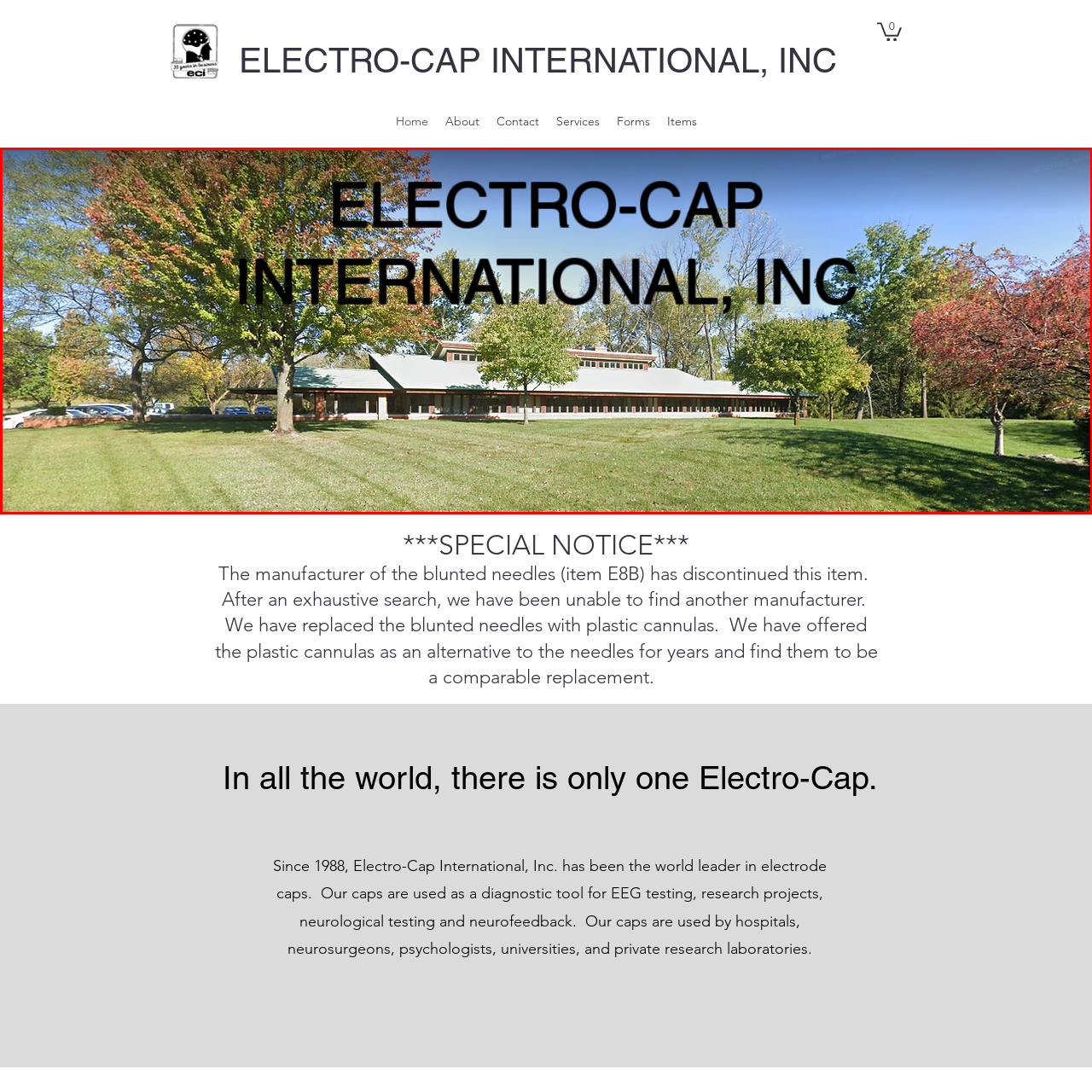Offer a comprehensive narrative for the image inside the red bounding box.

The image showcases the exterior of Electro-Cap International, Inc., a company recognized for its expertise in electrode caps utilized in various medical and research applications. The building is surrounded by lush greenery, with colorful trees displaying vibrant autumn foliage. Prominently displayed in bold text over the image is the name of the company, "ELECTRO-CAP INTERNATIONAL, INC," highlighting its significance as a leading figure in the production of diagnostic tools for EEG testing, neurofeedback, and related fields. The setting conveys a sense of professionalism and an inviting atmosphere, reflecting the company’s commitment to quality and integrity in its operations since its establishment.